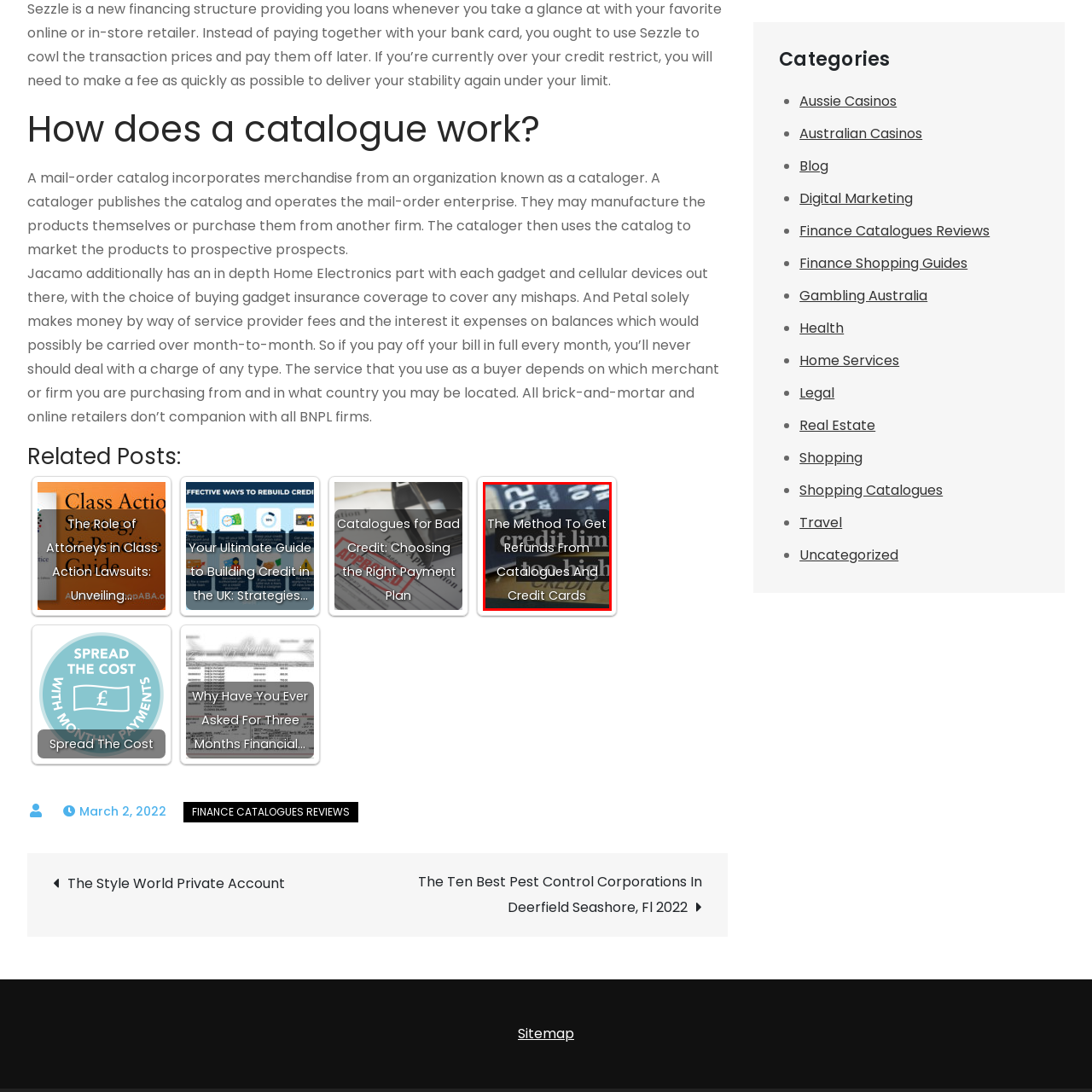Offer a complete and descriptive caption for the image marked by the red box.

The image features a close-up view of credit cards, with a focus on the concept of managing credit limits. Overlaid on the image is the title "The Method To Get Refunds From Catalogues And Credit Cards," indicating a detailed exploration of refund processes related to catalog purchases and the use of credit cards. This suggests that the accompanying article aims to provide readers with practical insights and strategies for navigating financial transactions and refunds in the context of catalog shopping and credit card use.